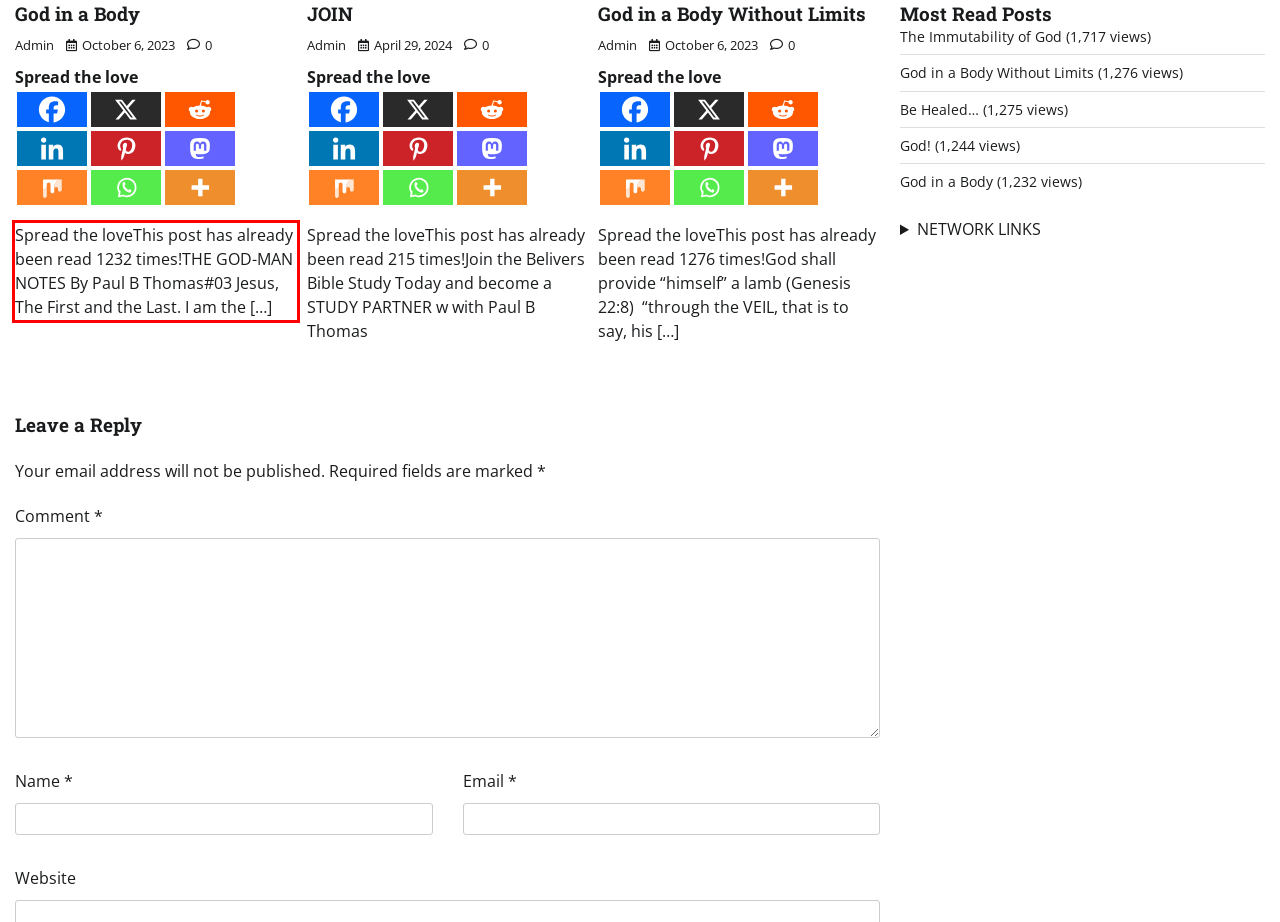The screenshot you have been given contains a UI element surrounded by a red rectangle. Use OCR to read and extract the text inside this red rectangle.

Spread the loveThis post has already been read 1232 times!THE GOD-MAN NOTES By Paul B Thomas#03 Jesus, The First and the Last. I am the […]